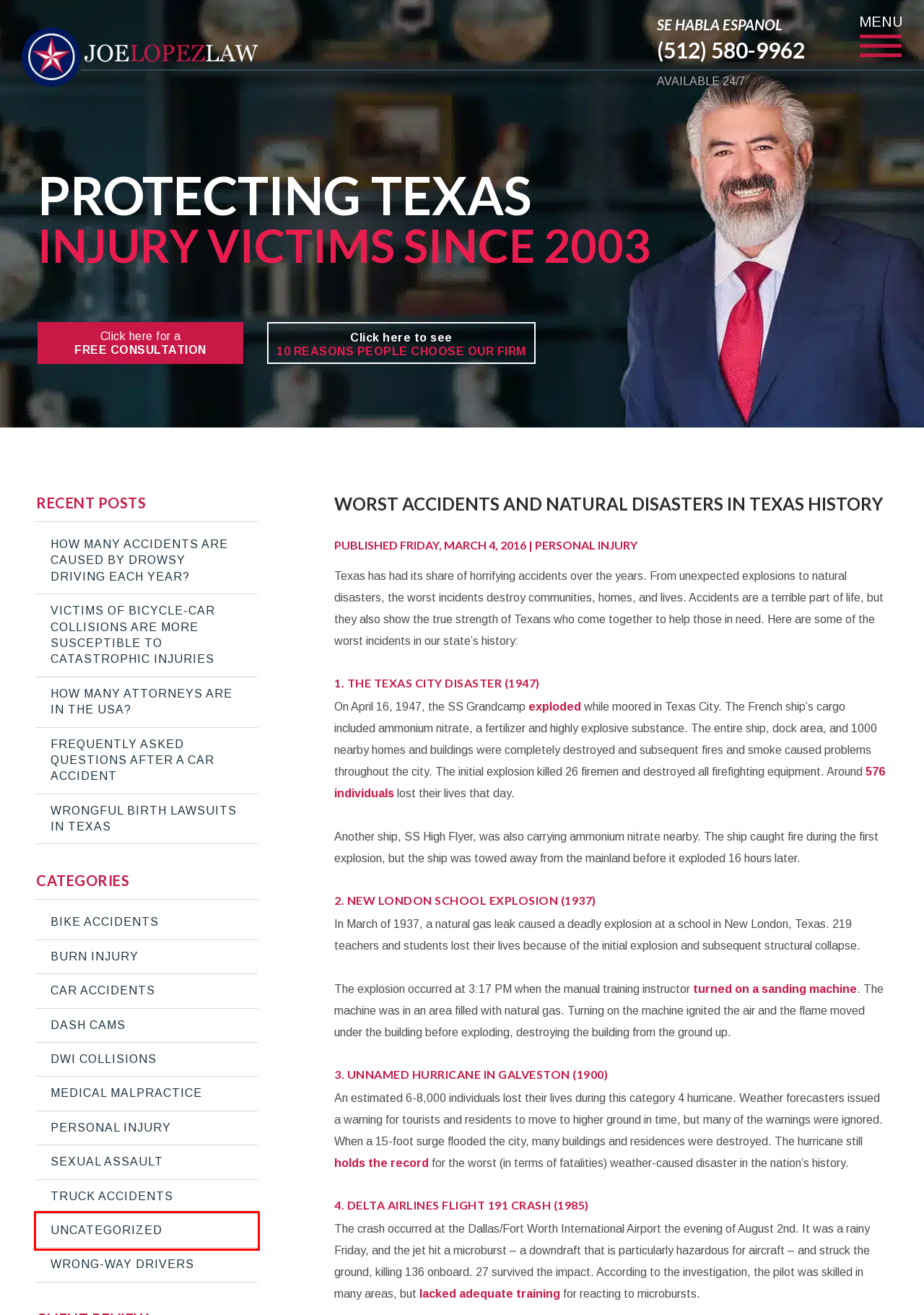Look at the screenshot of a webpage that includes a red bounding box around a UI element. Select the most appropriate webpage description that matches the page seen after clicking the highlighted element. Here are the candidates:
A. Burn Injury Archives - Joe Lopez Law
B. Medical Malpractice Archives - Joe Lopez Law
C. Uncategorized Archives - Joe Lopez Law
D. Wrongful Birth Lawsuits in Texas - Joe Lopez Law
E. Car Accidents Archives - Joe Lopez Law
F. Dash Cams Archives - Joe Lopez Law
G. DWI Collisions Archives - Joe Lopez Law
H. Abogados de lesiones personales en Austin - Joe Lopez Law

C